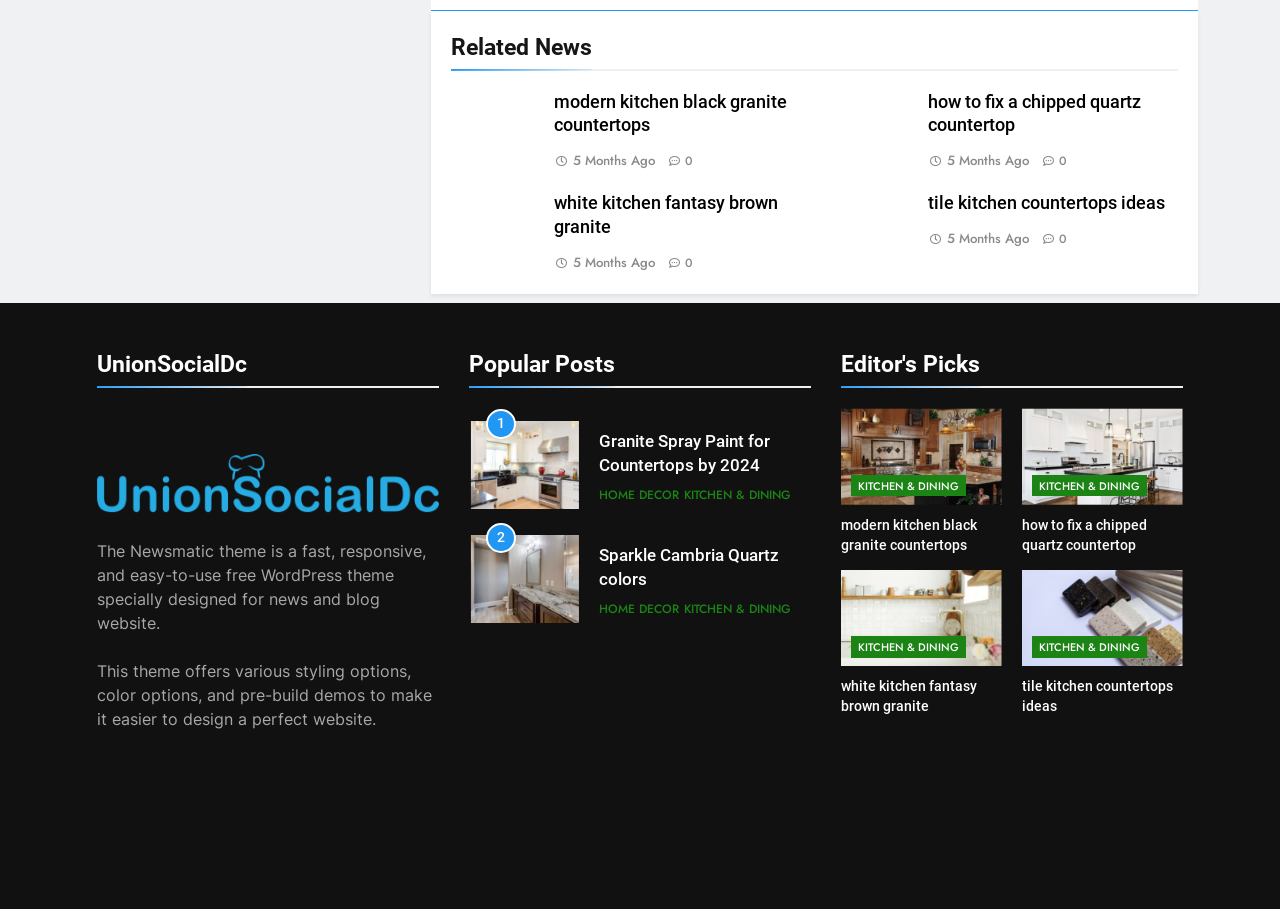Provide the bounding box coordinates for the UI element that is described by this text: "modern kitchen black granite countertops". The coordinates should be in the form of four float numbers between 0 and 1: [left, top, right, bottom].

[0.657, 0.569, 0.763, 0.608]